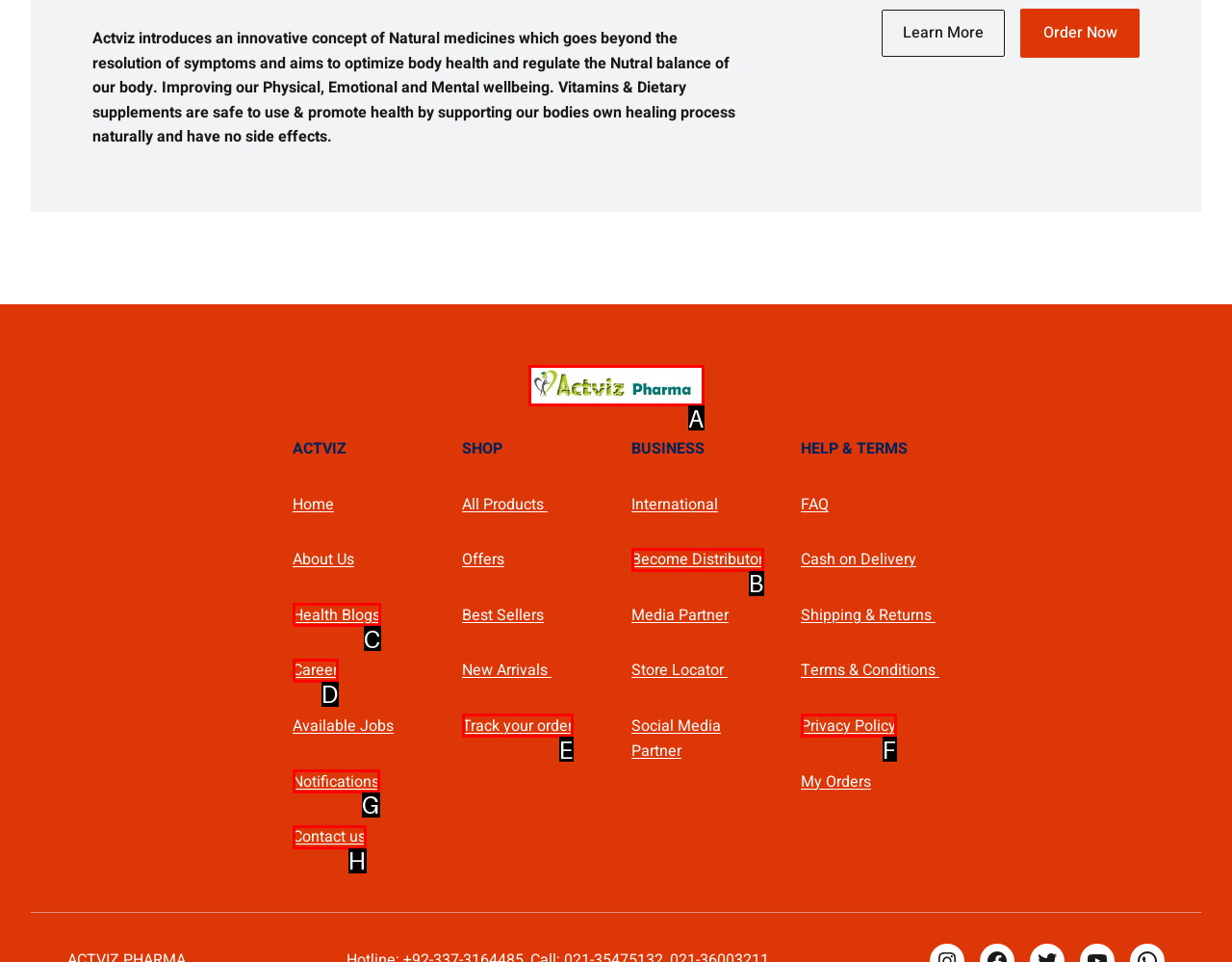To complete the task: Contact Actviz, which option should I click? Answer with the appropriate letter from the provided choices.

H